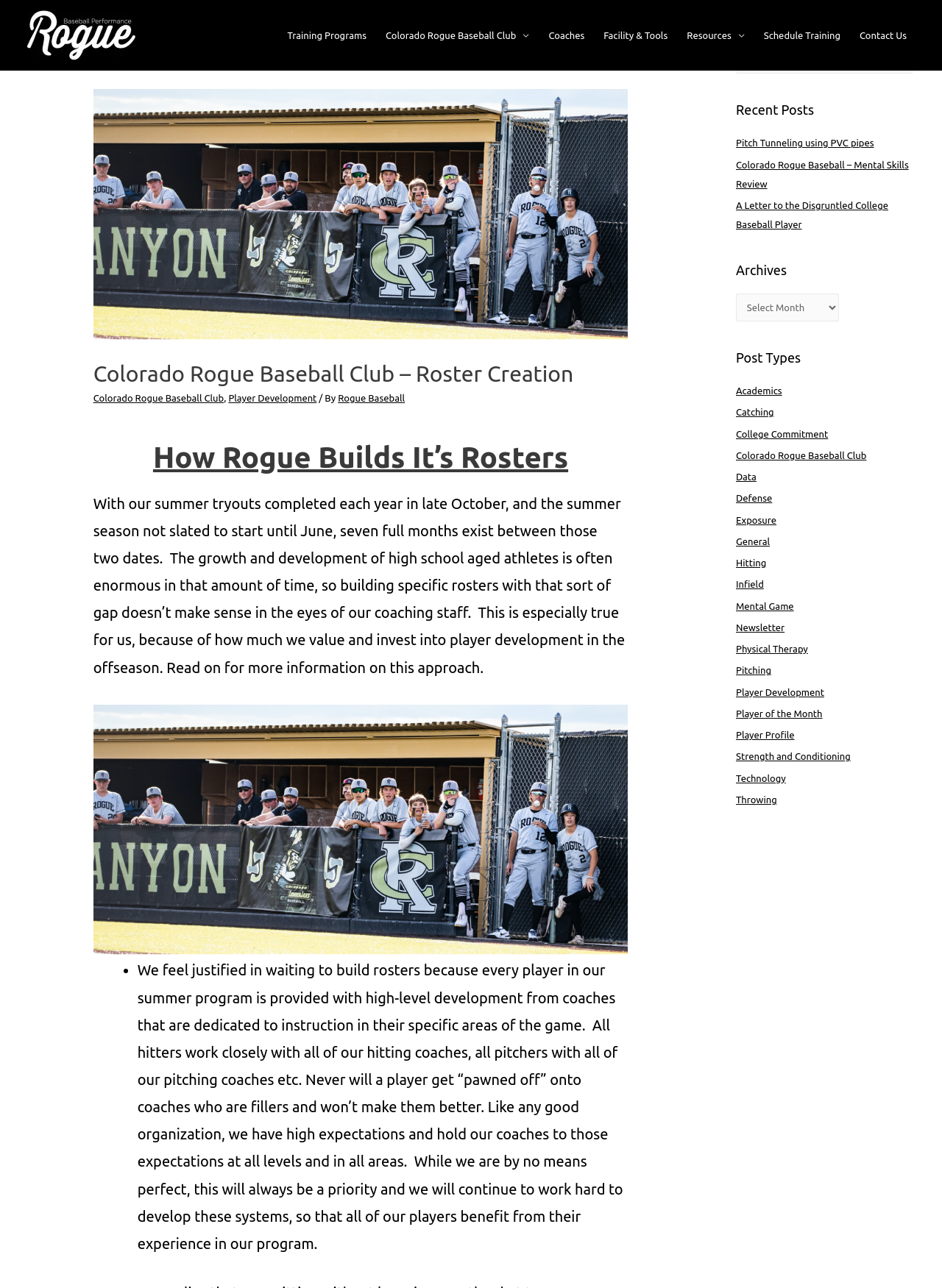Identify the bounding box of the UI element described as follows: "Pitch Tunneling using PVC pipes". Provide the coordinates as four float numbers in the range of 0 to 1 [left, top, right, bottom].

[0.781, 0.107, 0.928, 0.115]